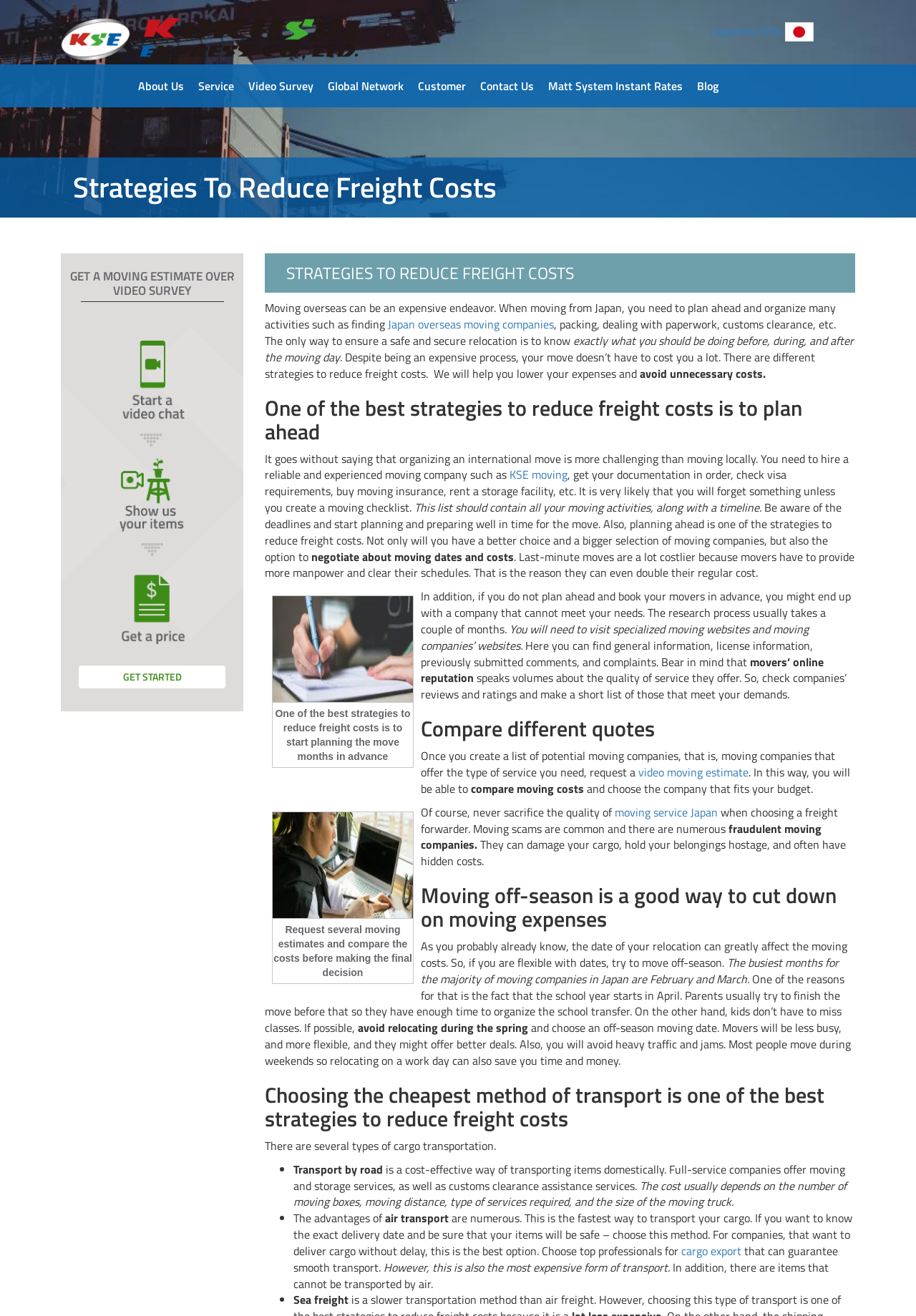Pinpoint the bounding box coordinates of the area that should be clicked to complete the following instruction: "Learn about the benefits of air transport". The coordinates must be given as four float numbers between 0 and 1, i.e., [left, top, right, bottom].

[0.42, 0.919, 0.49, 0.932]